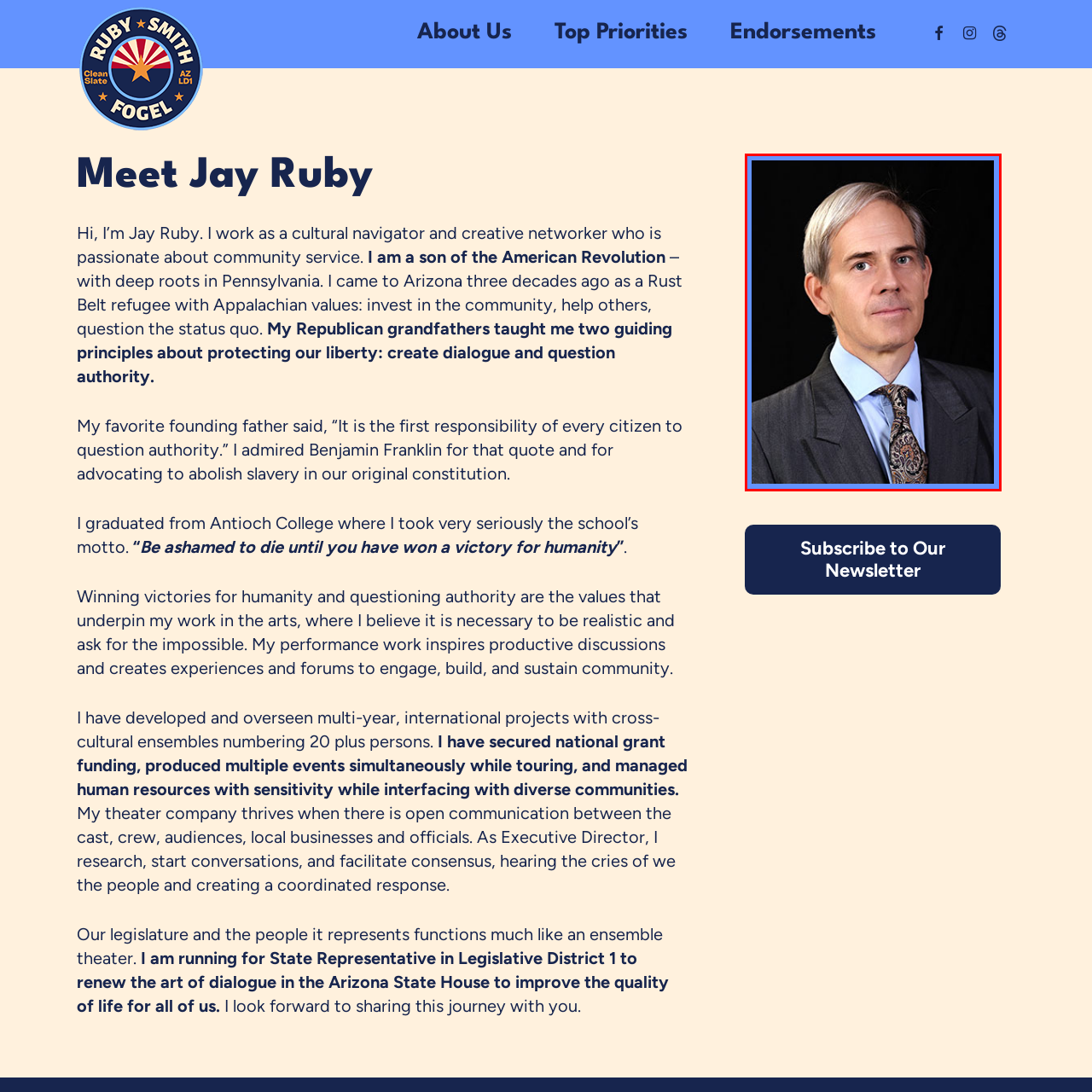Give an in-depth description of the scene depicted in the red-outlined box.

The image features a professional headshot of Jay Ruby, who is portrayed with a serious yet approachable demeanor. He has silver hair styled neatly and wears a dark suit complemented by a light blue dress shirt and an intricately patterned tie. The background is predominantly black, providing a stark contrast that emphasizes his presence. This photograph is likely used to convey his professional identity as he runs for State Representative in Legislative District 1, where he aims to renew the art of dialogue in the Arizona State House and enhance the quality of life for the community. The polished appearance and formal attire reflect his commitment to leadership and public service.